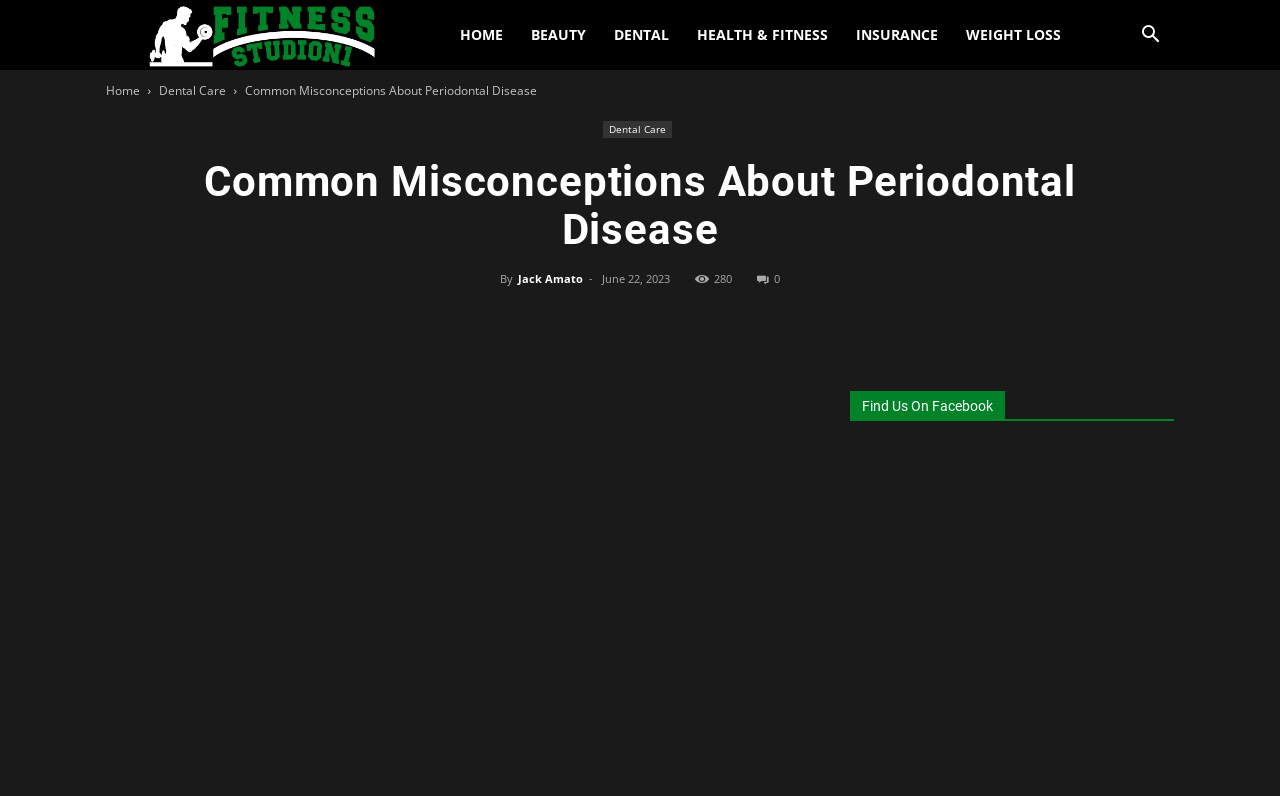Could you specify the bounding box coordinates for the clickable section to complete the following instruction: "Search for something"?

[0.88, 0.034, 0.917, 0.058]